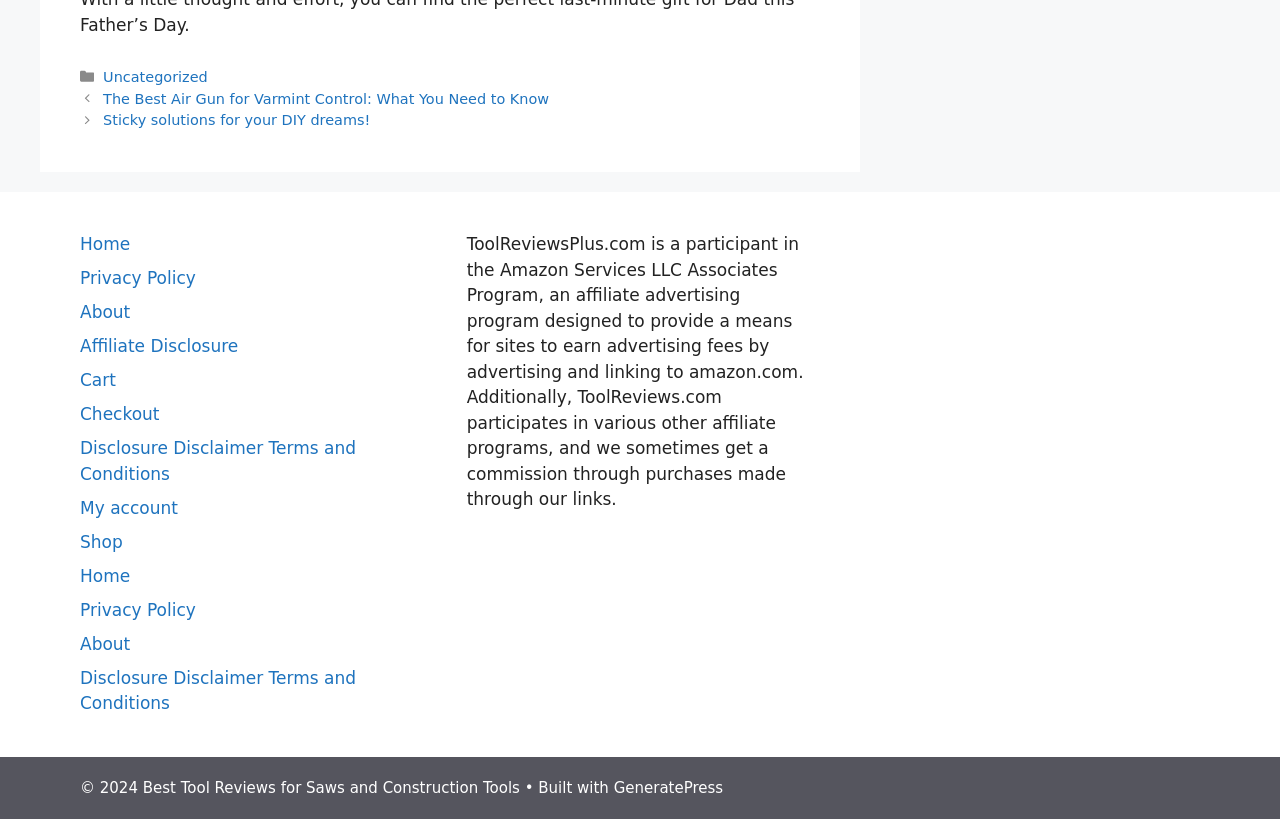Identify the bounding box coordinates of the region that needs to be clicked to carry out this instruction: "go to home page". Provide these coordinates as four float numbers ranging from 0 to 1, i.e., [left, top, right, bottom].

[0.062, 0.286, 0.102, 0.31]